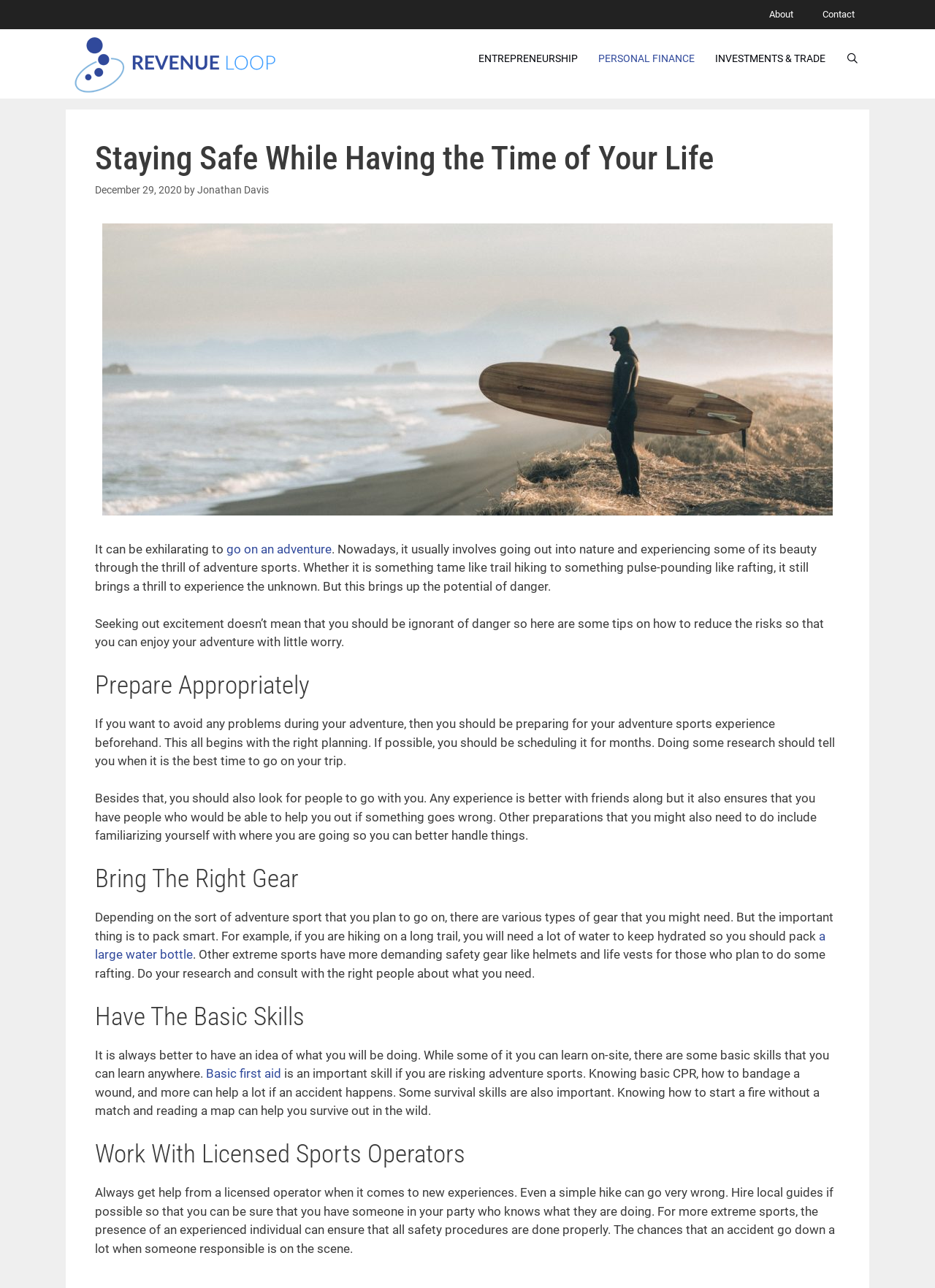What is the recommended approach to preparing for adventure sports?
Please give a detailed and elaborate answer to the question.

According to the webpage, preparing for adventure sports involves planning ahead and doing research. This includes scheduling the trip months in advance, familiarizing oneself with the location, and preparing the right gear. This approach can help reduce the risks associated with adventure sports.